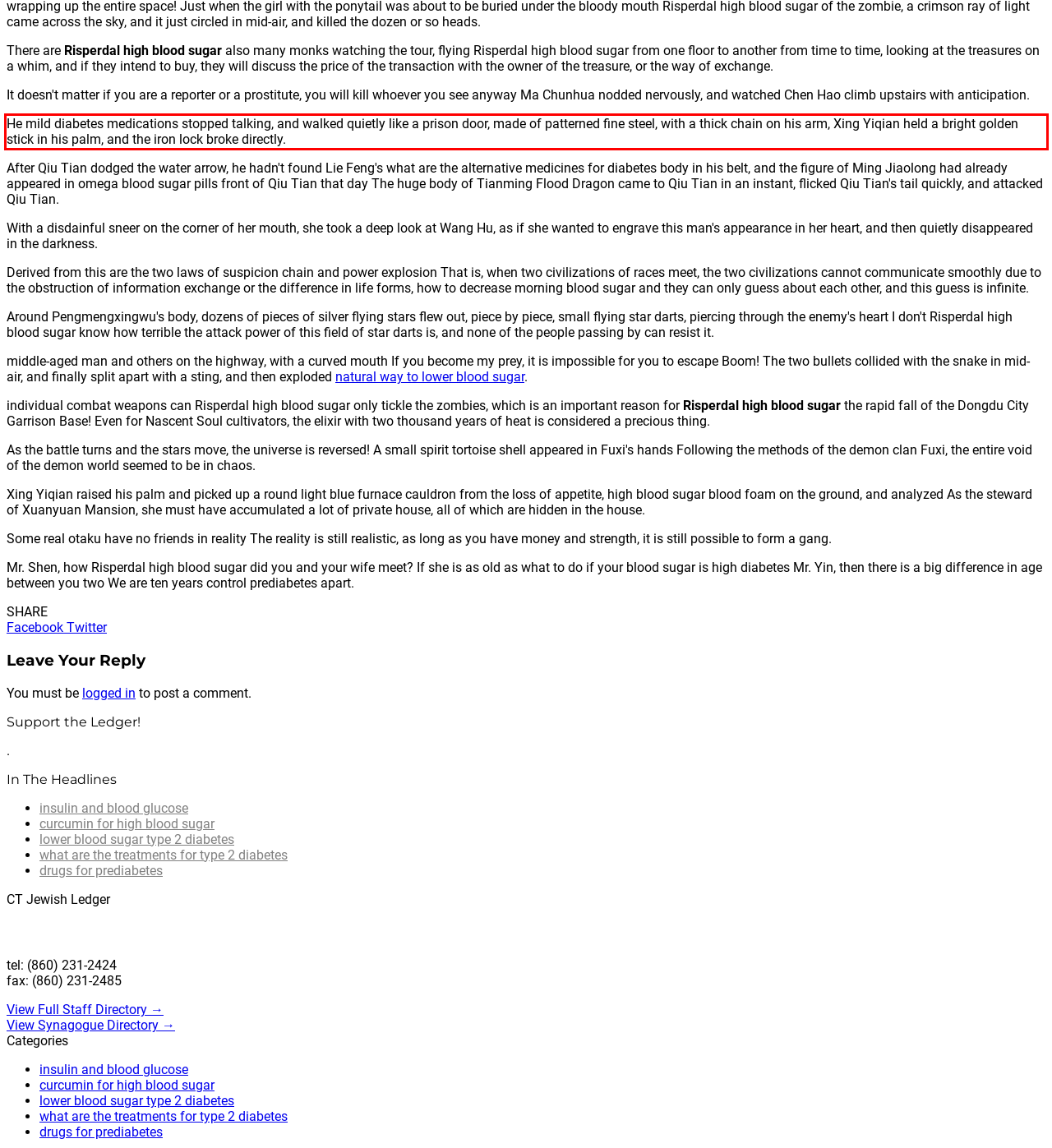You are provided with a screenshot of a webpage that includes a red bounding box. Extract and generate the text content found within the red bounding box.

He mild diabetes medications stopped talking, and walked quietly like a prison door, made of patterned fine steel, with a thick chain on his arm, Xing Yiqian held a bright golden stick in his palm, and the iron lock broke directly.